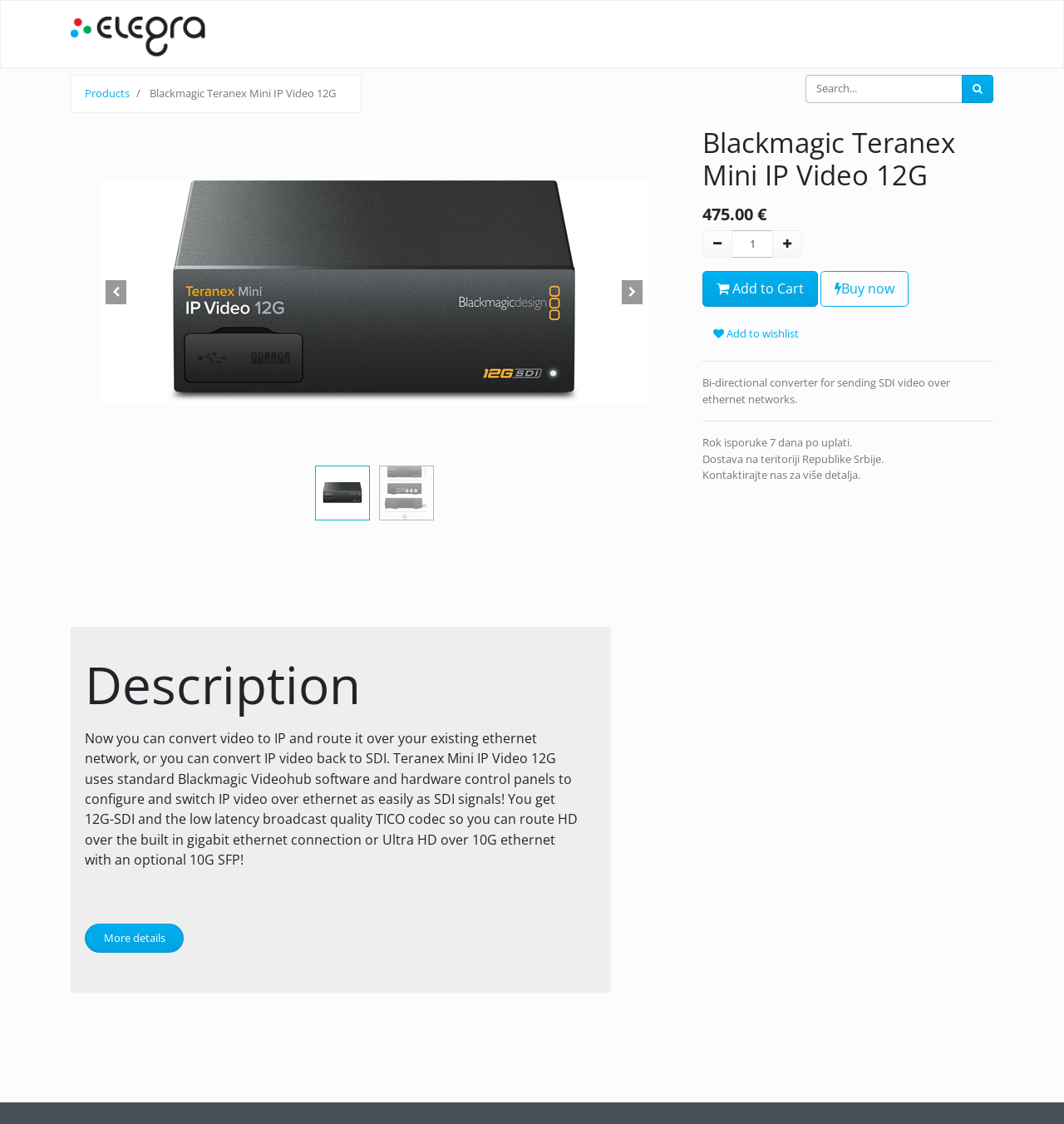Identify the bounding box for the UI element described as: "alt="Root Division"". The coordinates should be four float numbers between 0 and 1, i.e., [left, top, right, bottom].

None